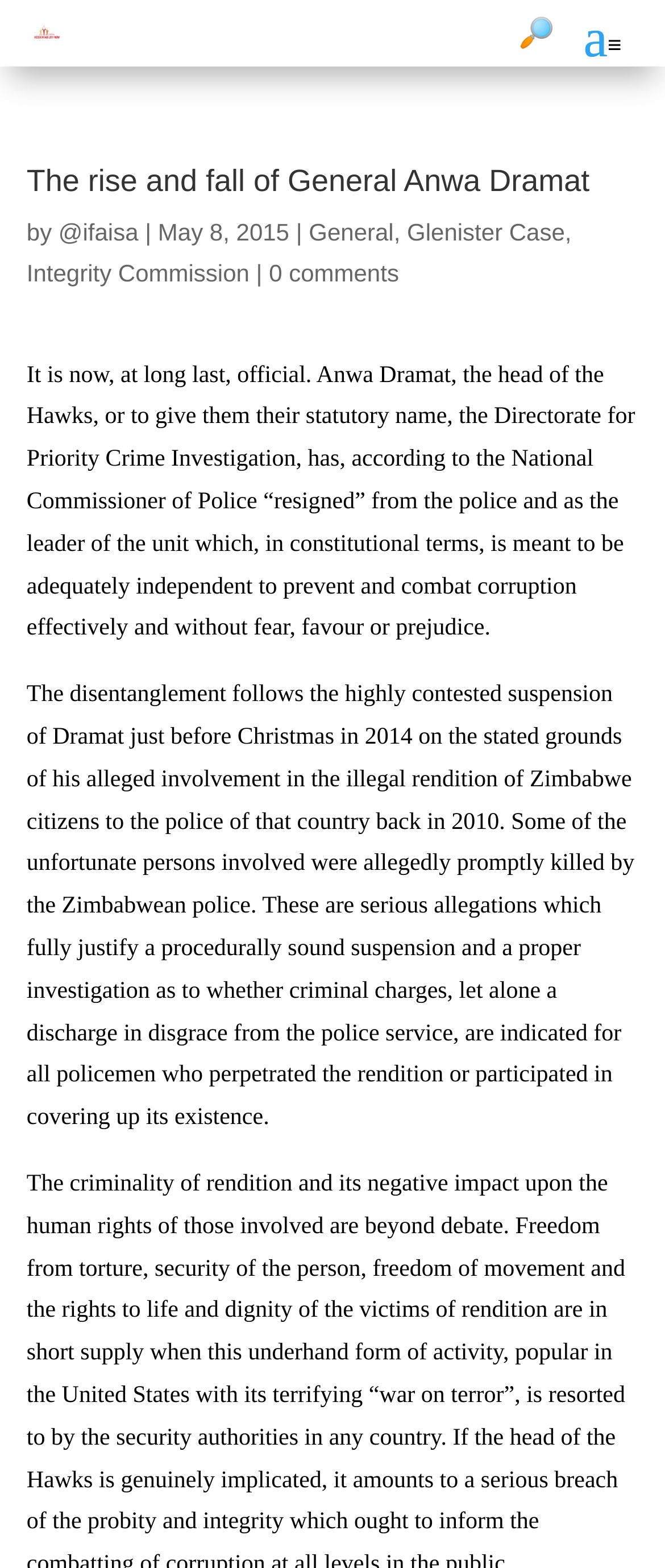Generate a comprehensive description of the contents of the webpage.

The webpage appears to be an article discussing accountability in Southern Africa, specifically the rise and fall of General Anwa Dramat. At the top left of the page, there is an image of the "Accountability Now - Institute for Accountability in Southern Africa" logo. On the top right, there is a button with a magnifying glass icon.

Below the image, there is a heading that reads "The rise and fall of General Anwa Dramat" in a prominent font size. The author's name, "@ifaisa", is mentioned alongside the date "May 8, 2015". There are also links to related topics, such as "General", "Glenister Case", and "Integrity Commission", which are positioned below the author's name.

The main content of the article is divided into two paragraphs. The first paragraph discusses the resignation of Anwa Dramat, the head of the Hawks, and the circumstances surrounding his suspension in 2014. The second paragraph provides more details about the allegations against Dramat, including the illegal rendition of Zimbabwe citizens and the subsequent investigation.

Throughout the page, there are several links and buttons, but the overall focus is on the article's content, which explores issues of accountability in Southern Africa.